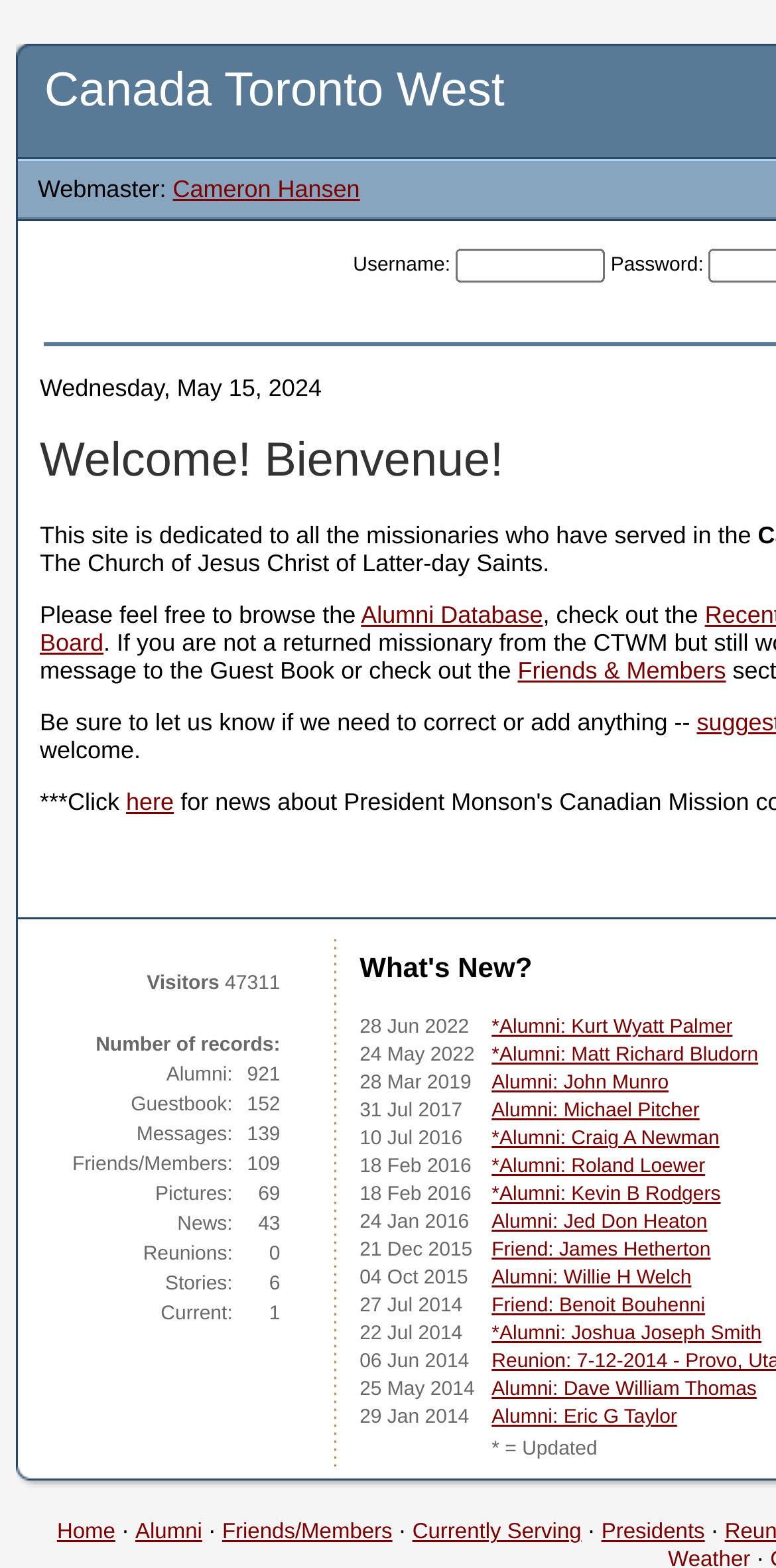Create an elaborate caption for the webpage.

The webpage is dedicated to the alumni of the Canada Toronto West mission of The Church of Jesus Christ of Latter-day Saints. At the top, there is a border image, followed by a spacer image and a link to "Cameron Hansen". Below this, there is a large section with a spacer image at the top, followed by a textbox and a static text that reads "This site is dedicated to all the missionaries who have served in the". 

To the right of this text, there is a link to the "Alumni Database". Below this, there are two lines of text, with links to the "Guest Book" and "Friends & Members" respectively. Further down, there is a static text that reads "Be sure to let us know if we need to correct or add anything --" and a link to "here". 

On the right side of the page, there are several layout table cells, each containing a spacer image. Below these, there is a section with a title "Visitors 47311" and a table with several rows, each containing a label and a number, such as "Alumni: 921", "Guestbook: 152", and so on. 

At the bottom of the page, there is a section with a title "Orage Line" and a table with several rows, each containing a date and a link to an alumni's name, such as "28 Jun 2022 *Alumni: Kurt Wyatt Palmer" and "24 May 2022 *Alumni: Matt Richard Bludorn".